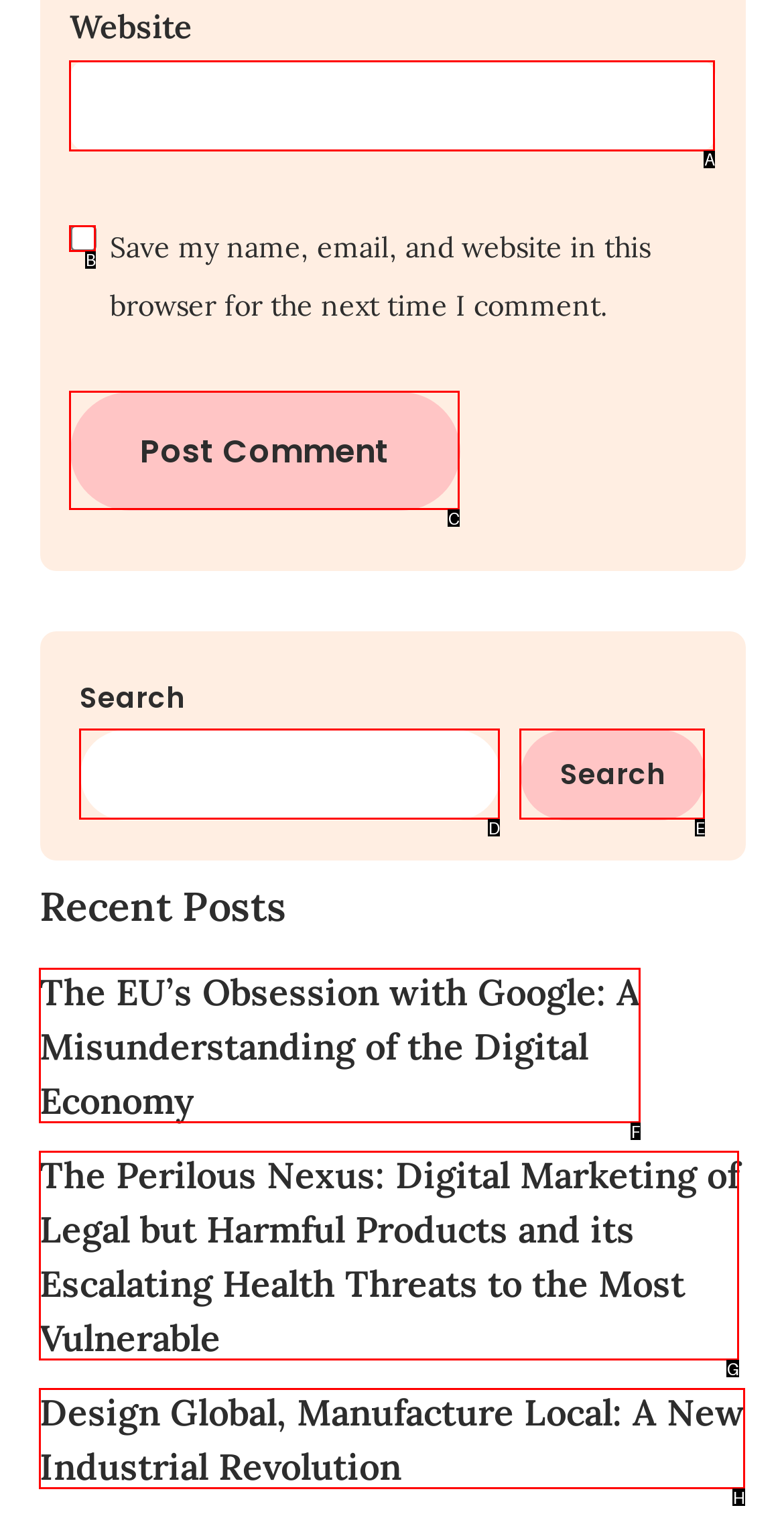Choose the option that matches the following description: Search
Reply with the letter of the selected option directly.

E